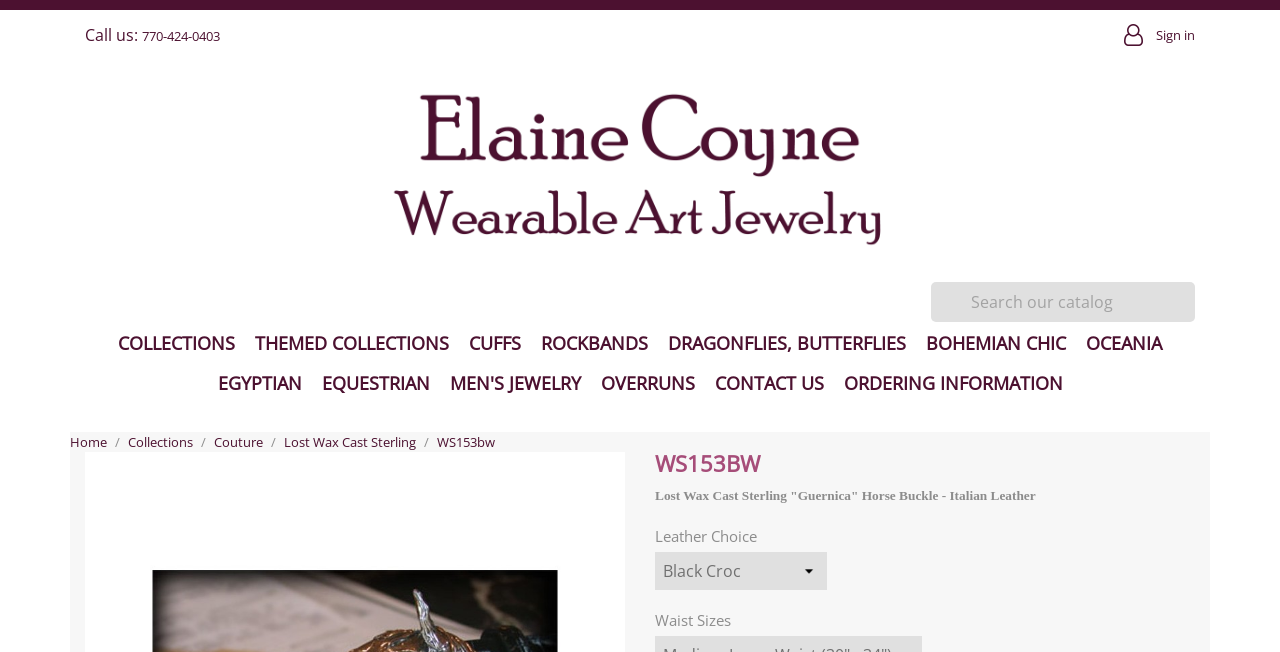Please locate the clickable area by providing the bounding box coordinates to follow this instruction: "Select a leather choice".

[0.512, 0.846, 0.646, 0.905]